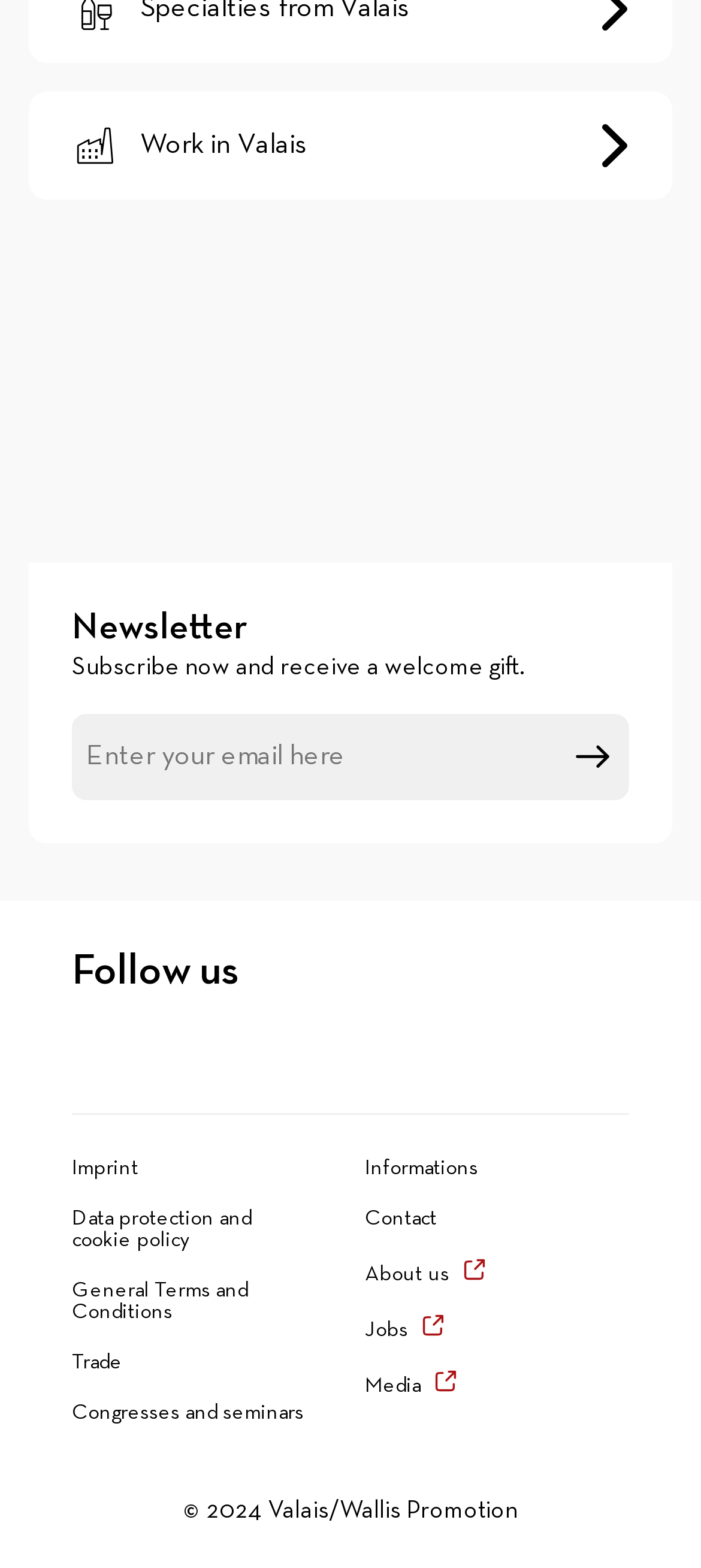Please find the bounding box coordinates of the section that needs to be clicked to achieve this instruction: "Subscribe to the newsletter".

[0.103, 0.418, 0.749, 0.434]